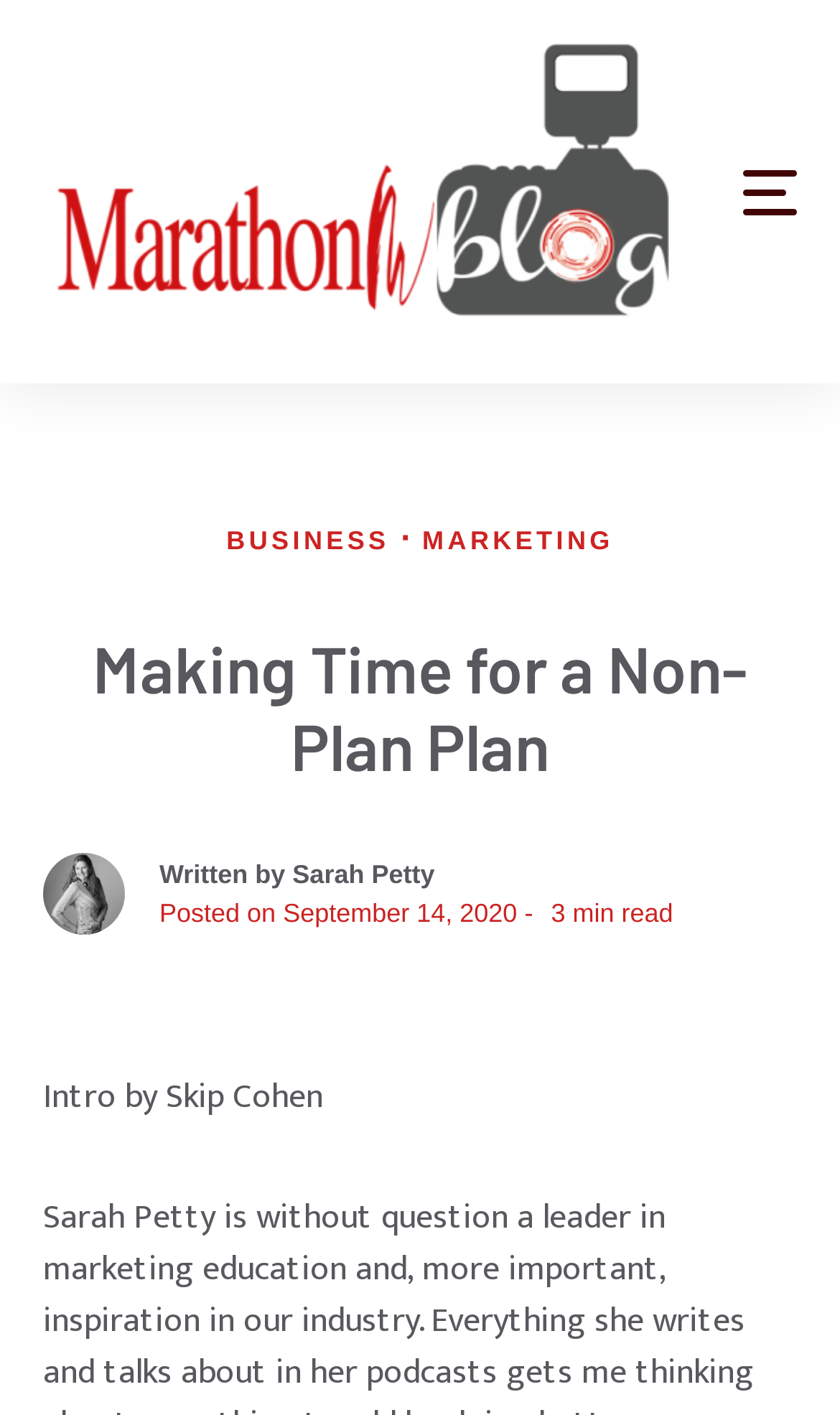Refer to the image and provide an in-depth answer to the question:
What is the estimated reading time of the blog post?

I found a static text 'min read' which is likely an estimate of the reading time of the blog post. This text is located near the top of the webpage, indicating its relevance to the content.